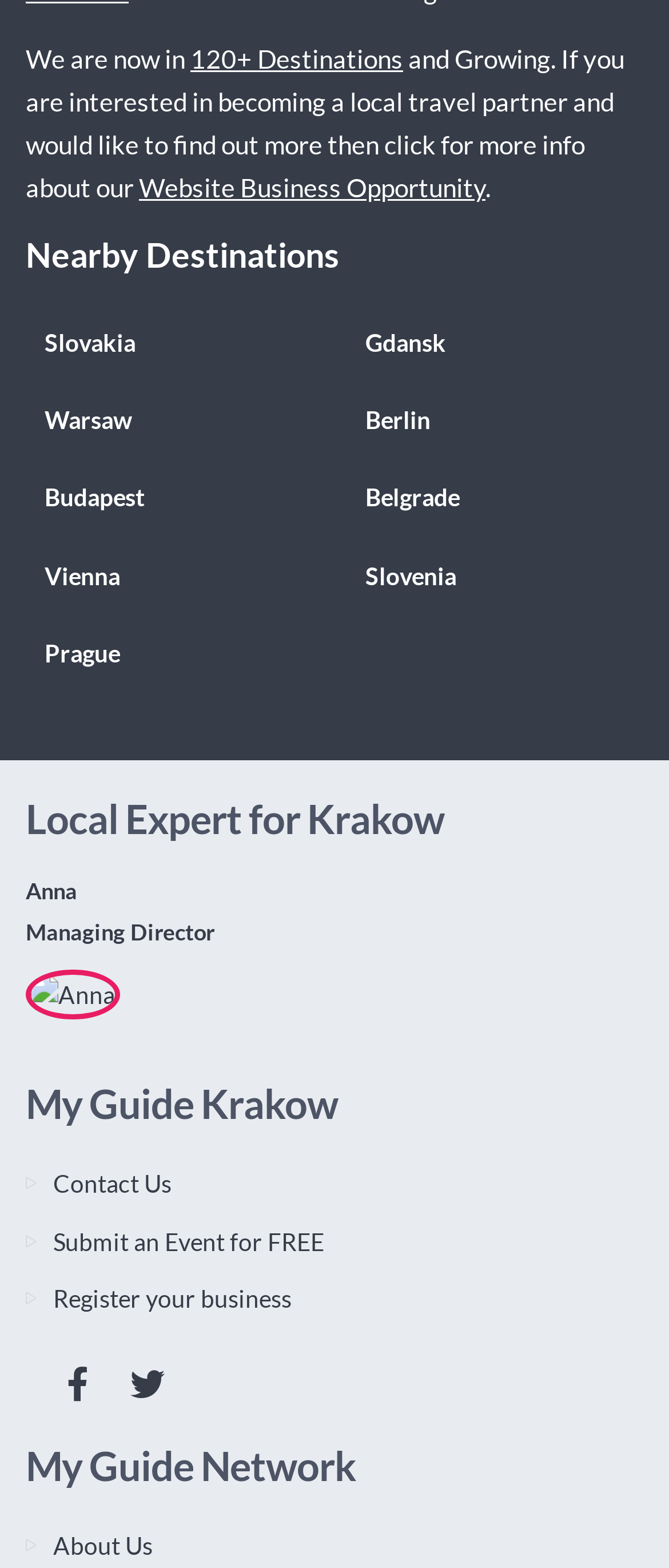How many destinations are listed?
Refer to the image and offer an in-depth and detailed answer to the question.

I counted the number of links under the 'Nearby Destinations' heading, which are Slovakia, Warsaw, Budapest, Vienna, Prague, Gdansk, Berlin, Belgrade, and Slovenia.